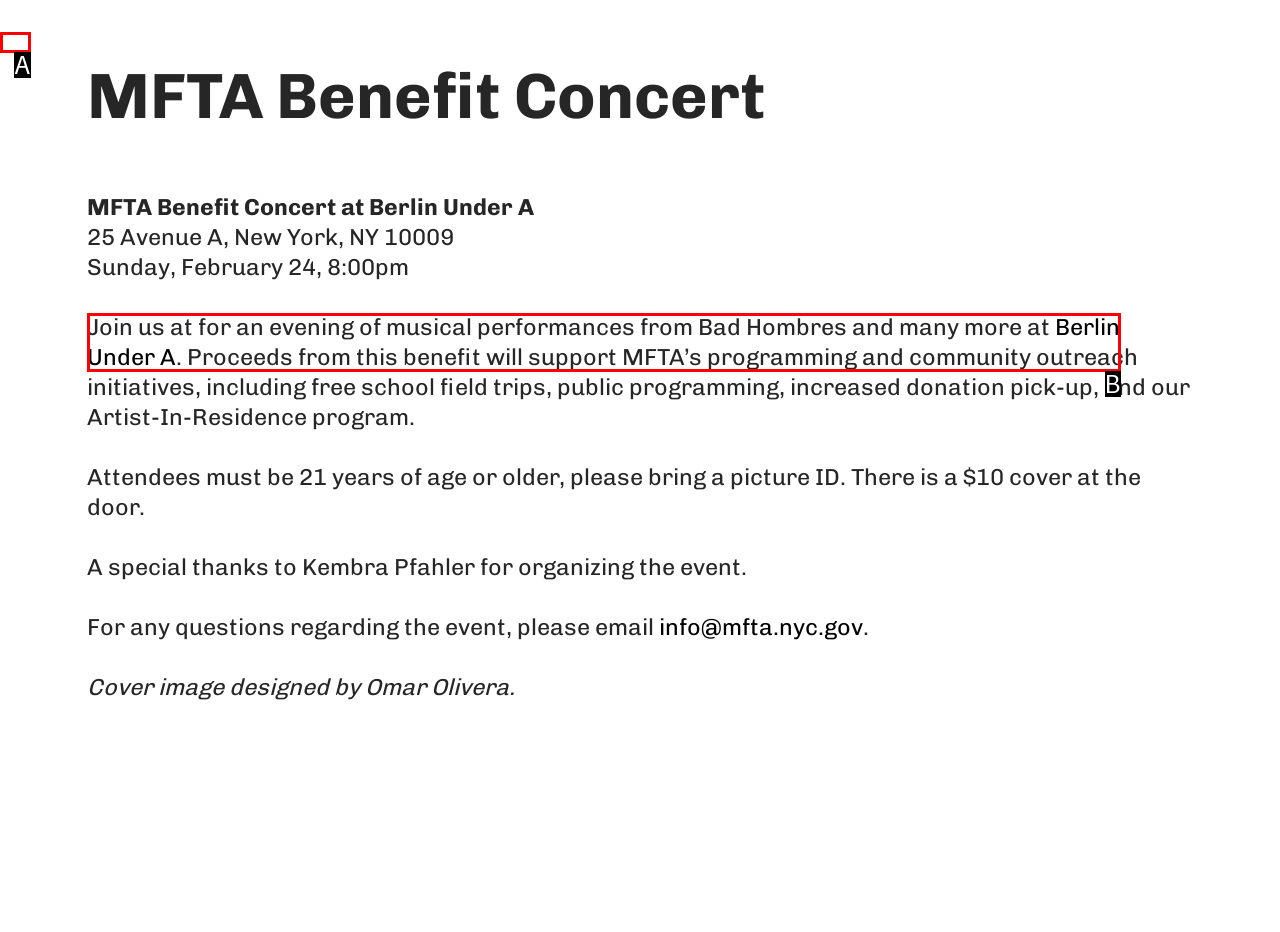Determine which option matches the element description: Skip to content
Answer using the letter of the correct option.

A